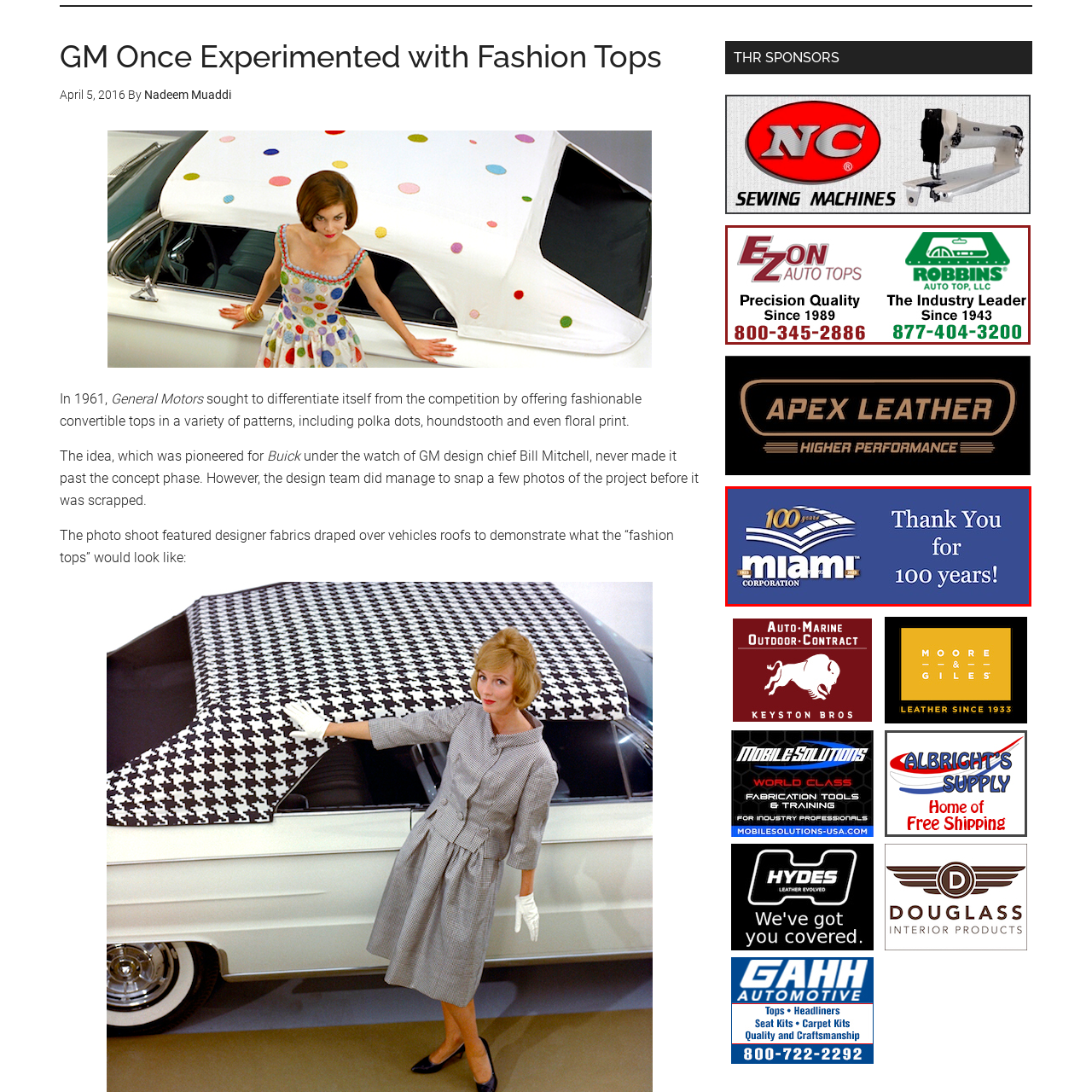Direct your attention to the image marked by the red box and answer the given question using a single word or phrase:
What is the purpose of the graphic?

to commemorate